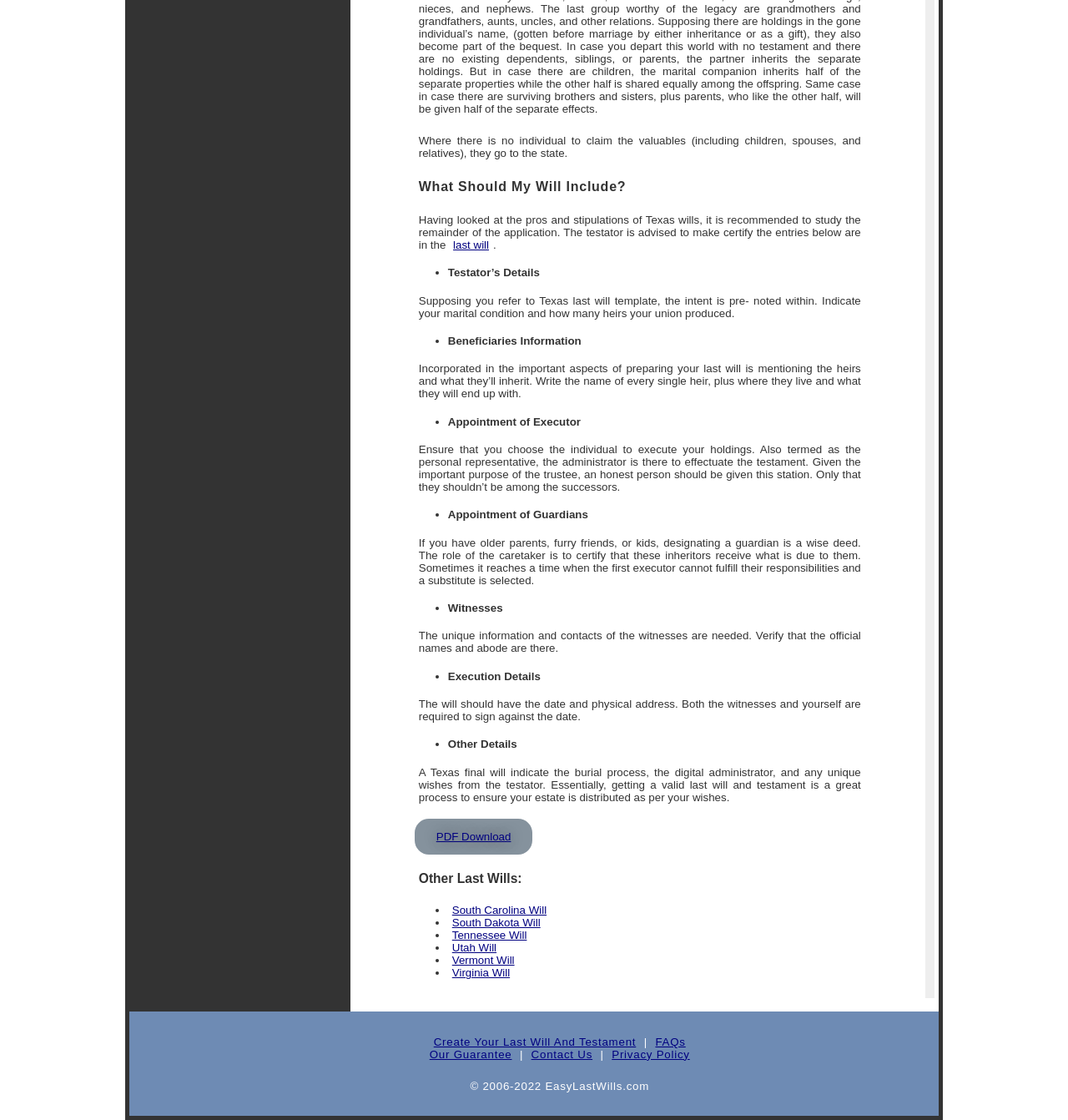What happens to valuables if there is no individual to claim them?
Answer the question with just one word or phrase using the image.

They go to the state